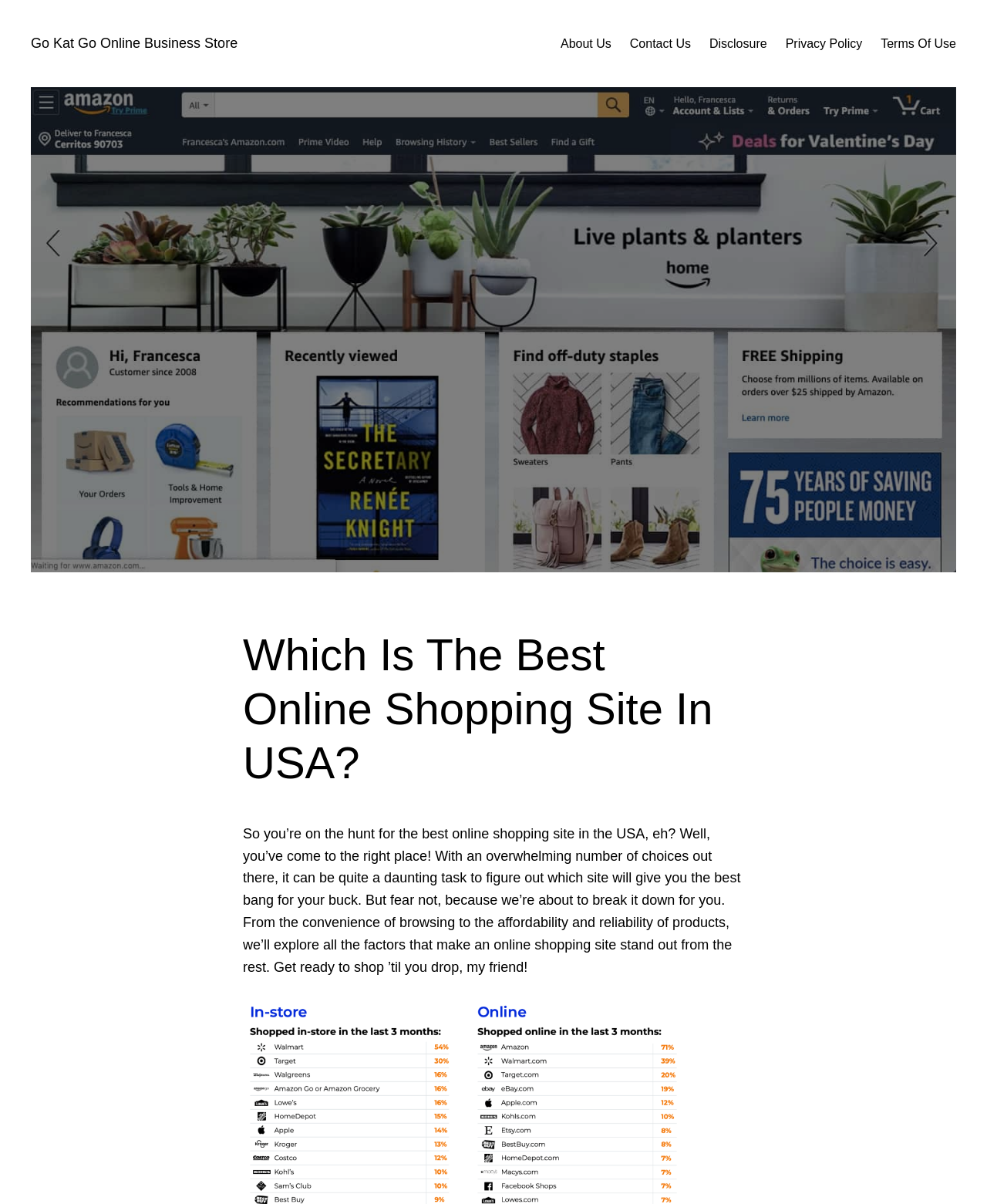Please give a succinct answer using a single word or phrase:
What is the tone of the webpage content?

Informal